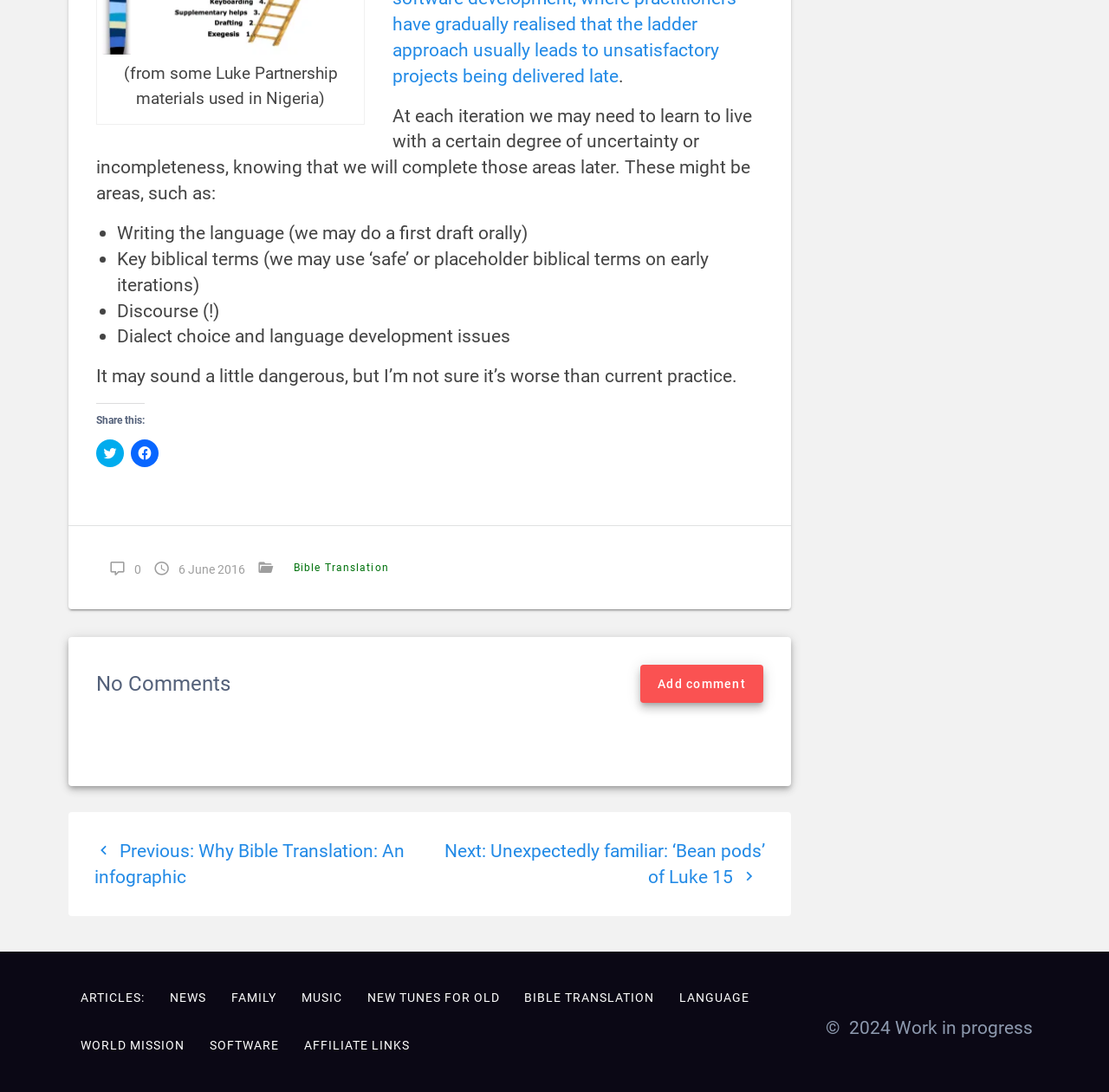Please find the bounding box coordinates of the element that must be clicked to perform the given instruction: "Add a comment". The coordinates should be four float numbers from 0 to 1, i.e., [left, top, right, bottom].

[0.578, 0.609, 0.688, 0.644]